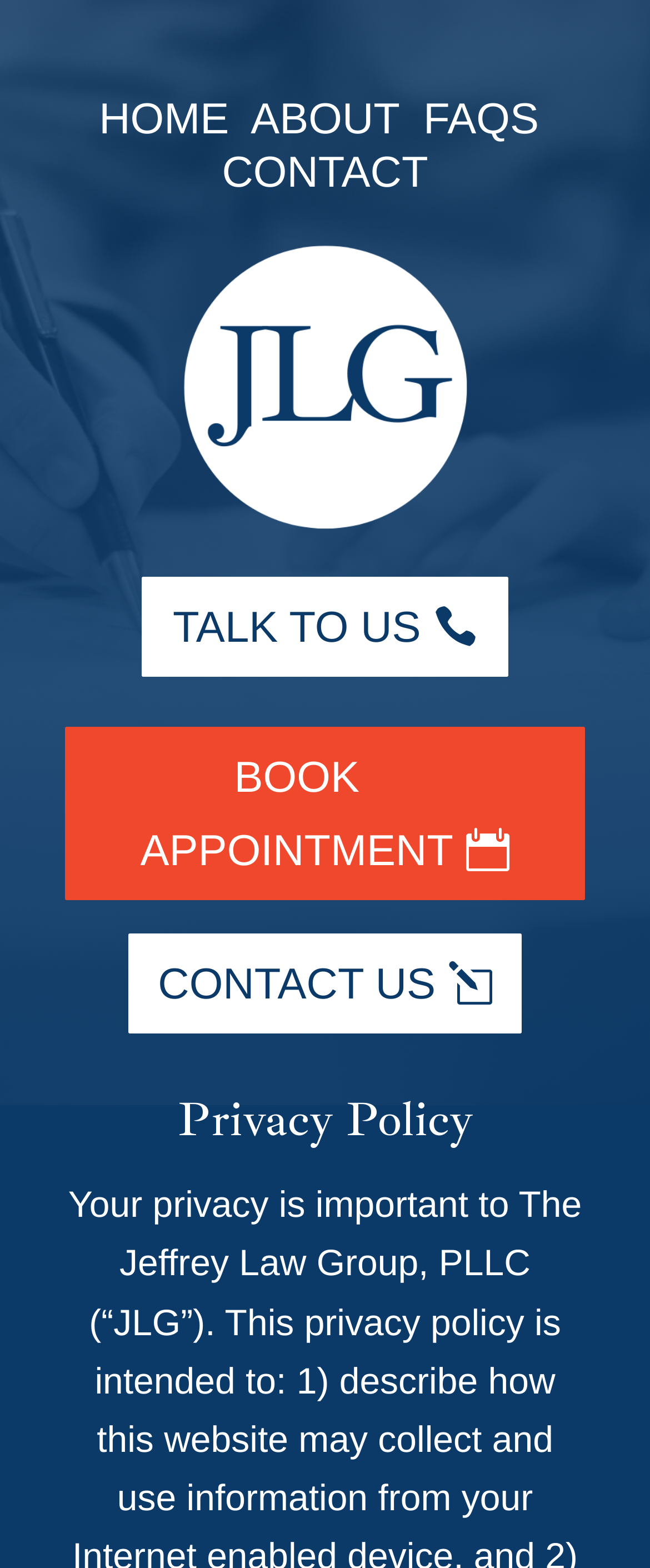How many links are in the top section?
Please look at the screenshot and answer using one word or phrase.

7